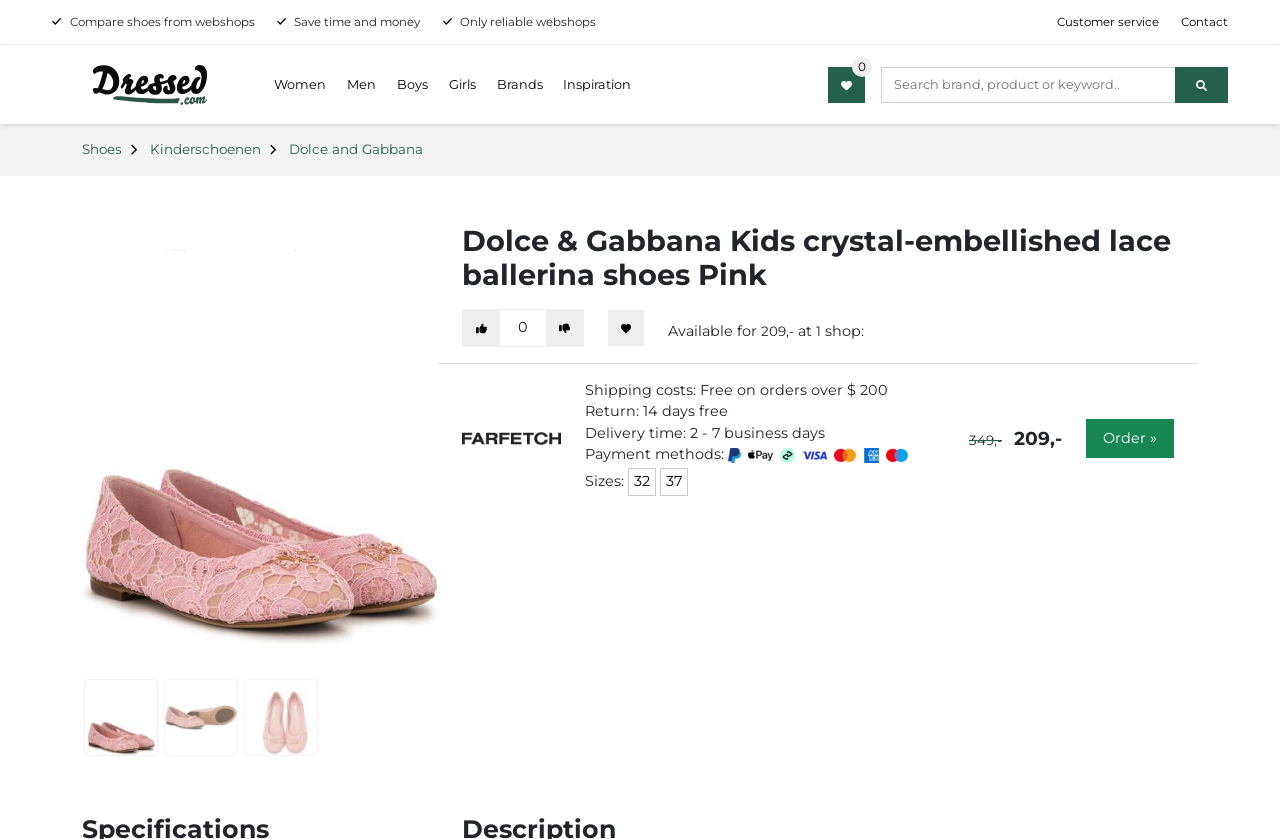Please identify the primary heading on the webpage and return its text.

Dolce & Gabbana Kids crystal-embellished lace ballerina shoes Pink